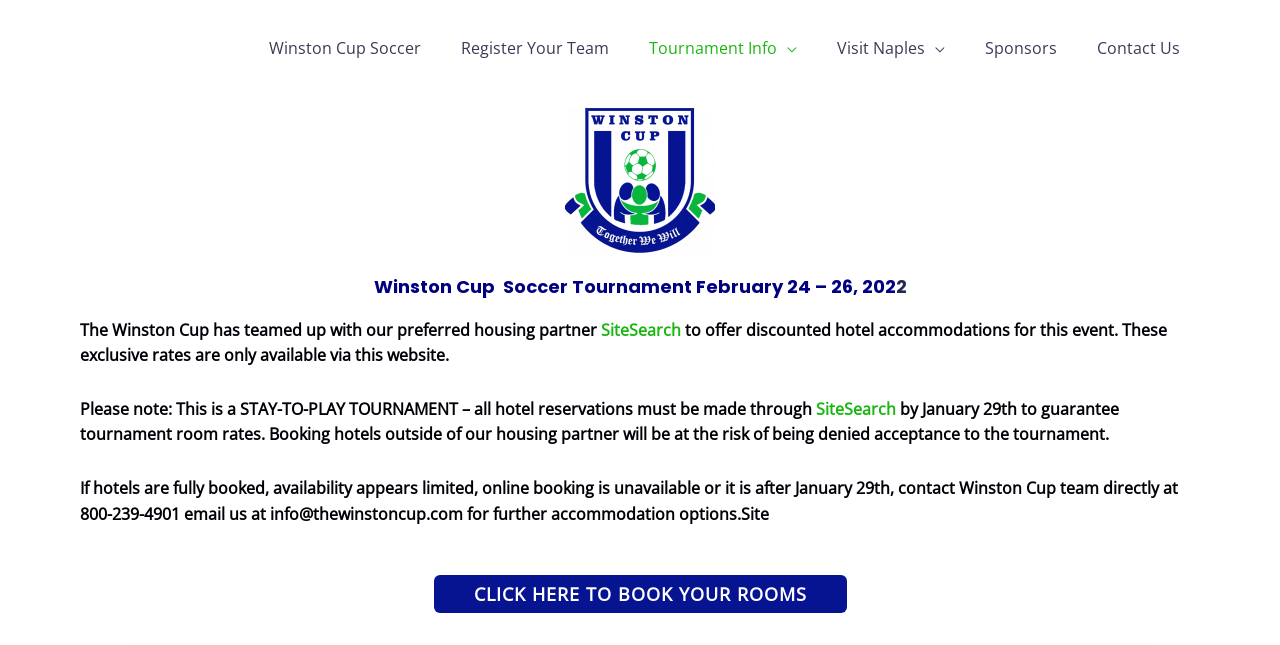Determine the bounding box coordinates for the area you should click to complete the following instruction: "Get tournament information".

[0.491, 0.025, 0.638, 0.124]